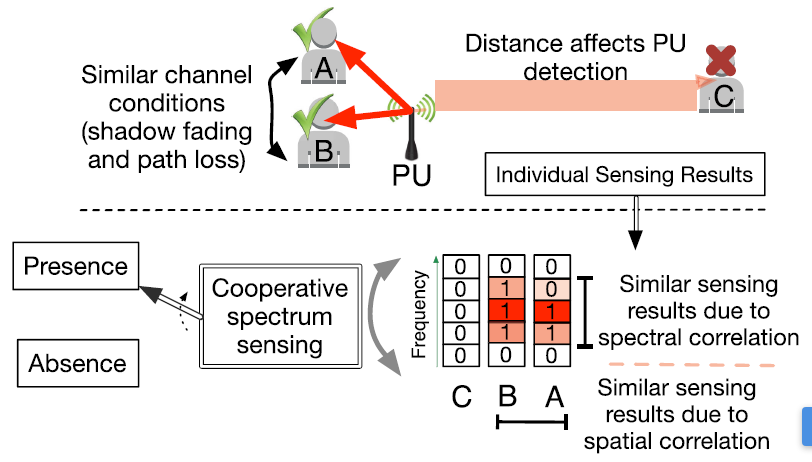Detail all significant aspects of the image you see.

The image illustrates a conceptual framework for cooperative spectrum sensing in cognitive radio networks. It features two secondary users (denoted as A and B), both experiencing similar channel conditions such as shadow fading and path loss, which influences their ability to detect the primary user (PU). The diagram emphasizes the impact of distance on PU detection accuracy, with user C situated farther away. 

Incorporating elements of collaborative detection, the image includes a representation of individual sensing results, showcasing how nearby users can correlate their sensing outcomes. The central matrix highlights frequency detection results, indicating the presence (marked with "1") and absence (marked with "0") of the PU across different locations, while directional arrows signify the cooperative nature of the spectrum sensing process. This study in cooperative sensing, proposed by Woongsup Lee, Minhoe Kim, and Dong-Ho Cho, serves to illustrate the potential improvements in spectrum detection through shared information among users.